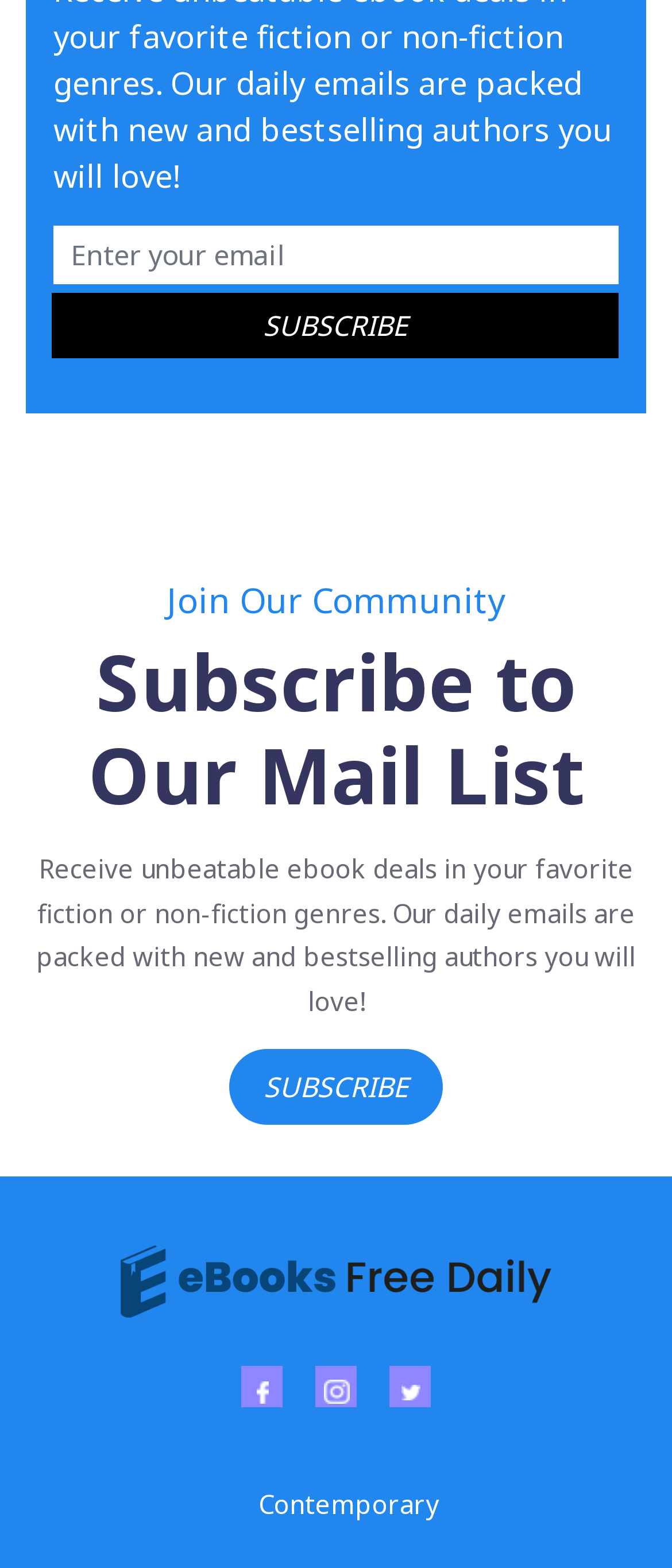Using the provided element description "name="email" placeholder="Enter your email"", determine the bounding box coordinates of the UI element.

[0.079, 0.144, 0.921, 0.181]